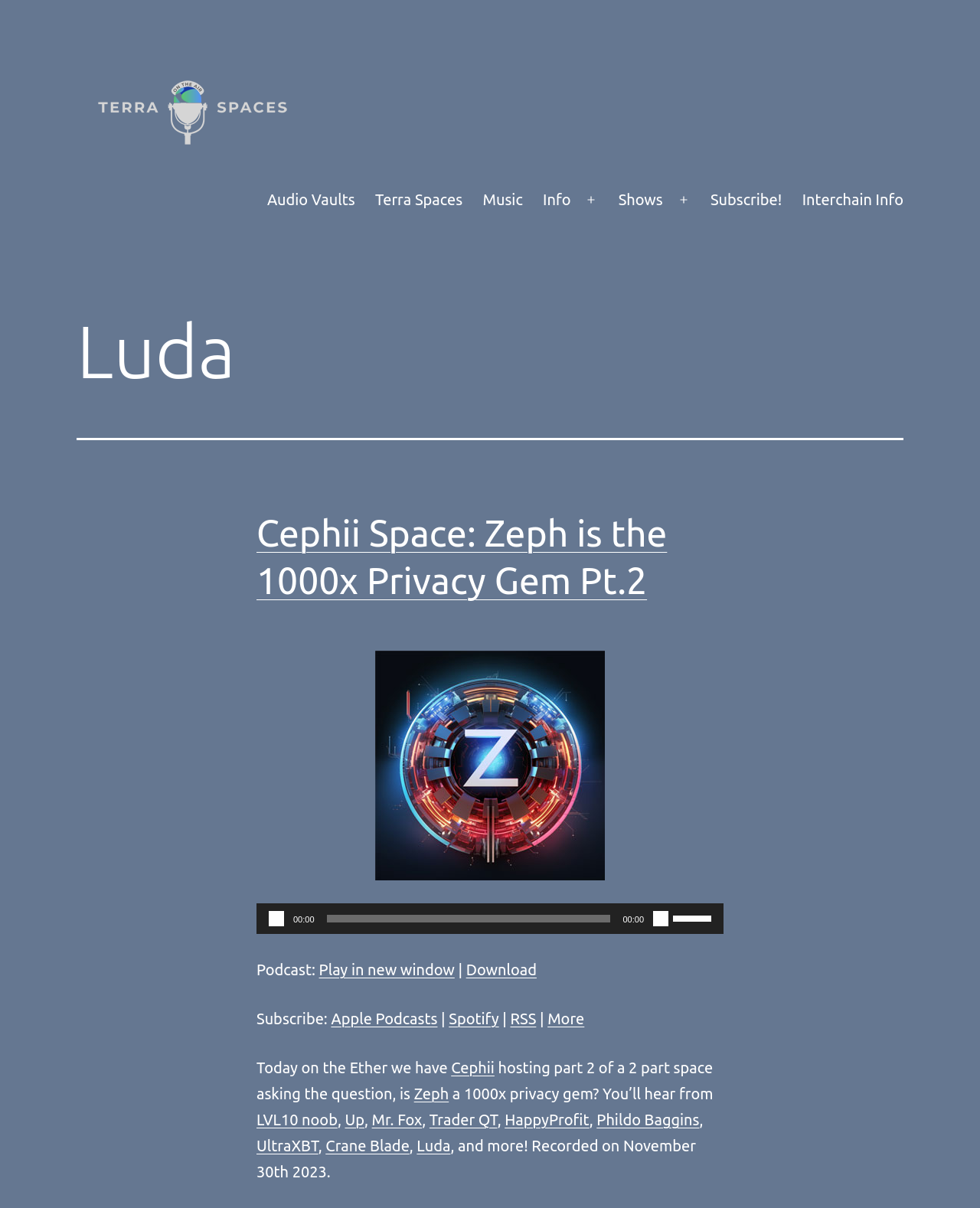How many guests are there in the current episode? Observe the screenshot and provide a one-word or short phrase answer.

8